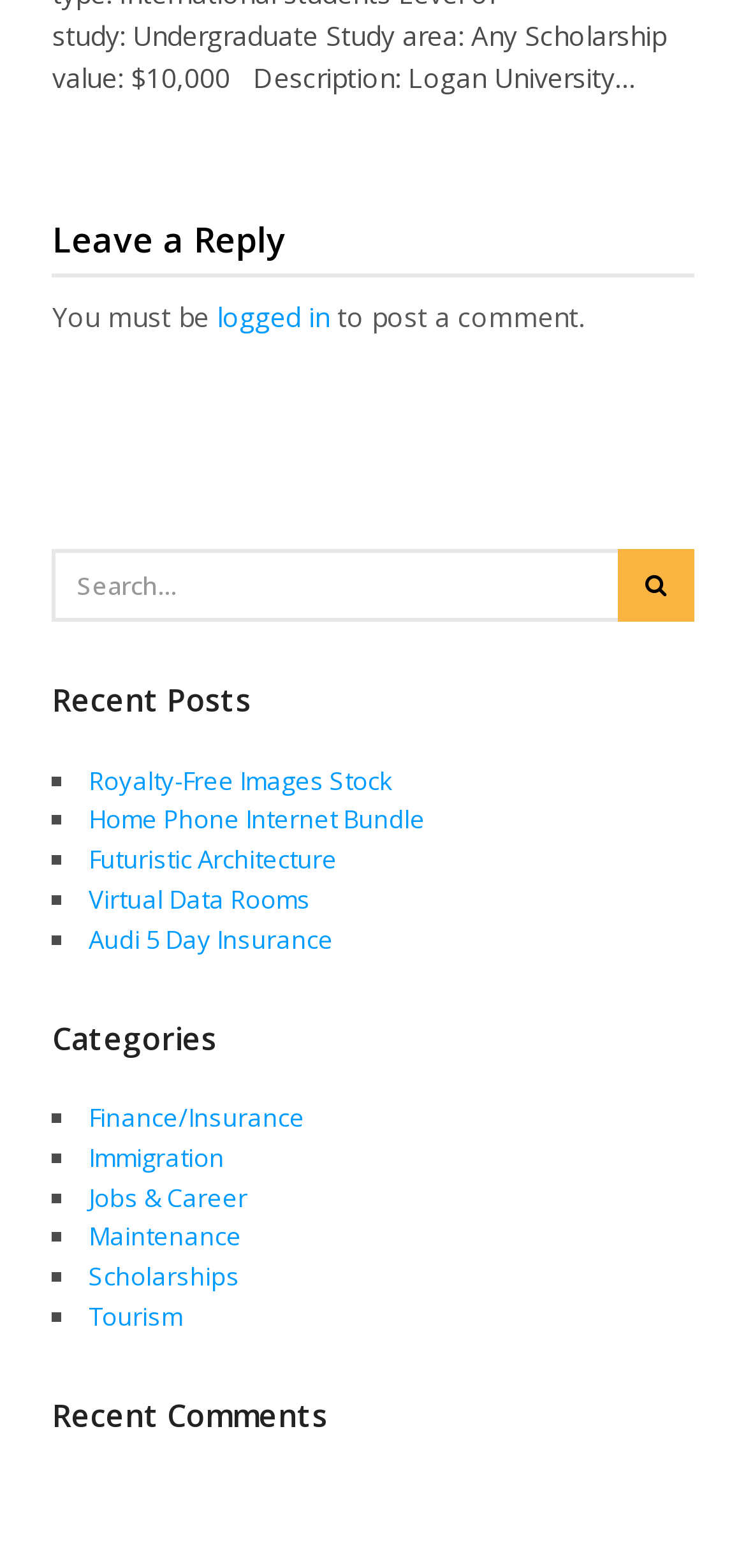Please provide the bounding box coordinates for the element that needs to be clicked to perform the instruction: "View Recent Comments". The coordinates must consist of four float numbers between 0 and 1, formatted as [left, top, right, bottom].

[0.07, 0.889, 0.93, 0.916]